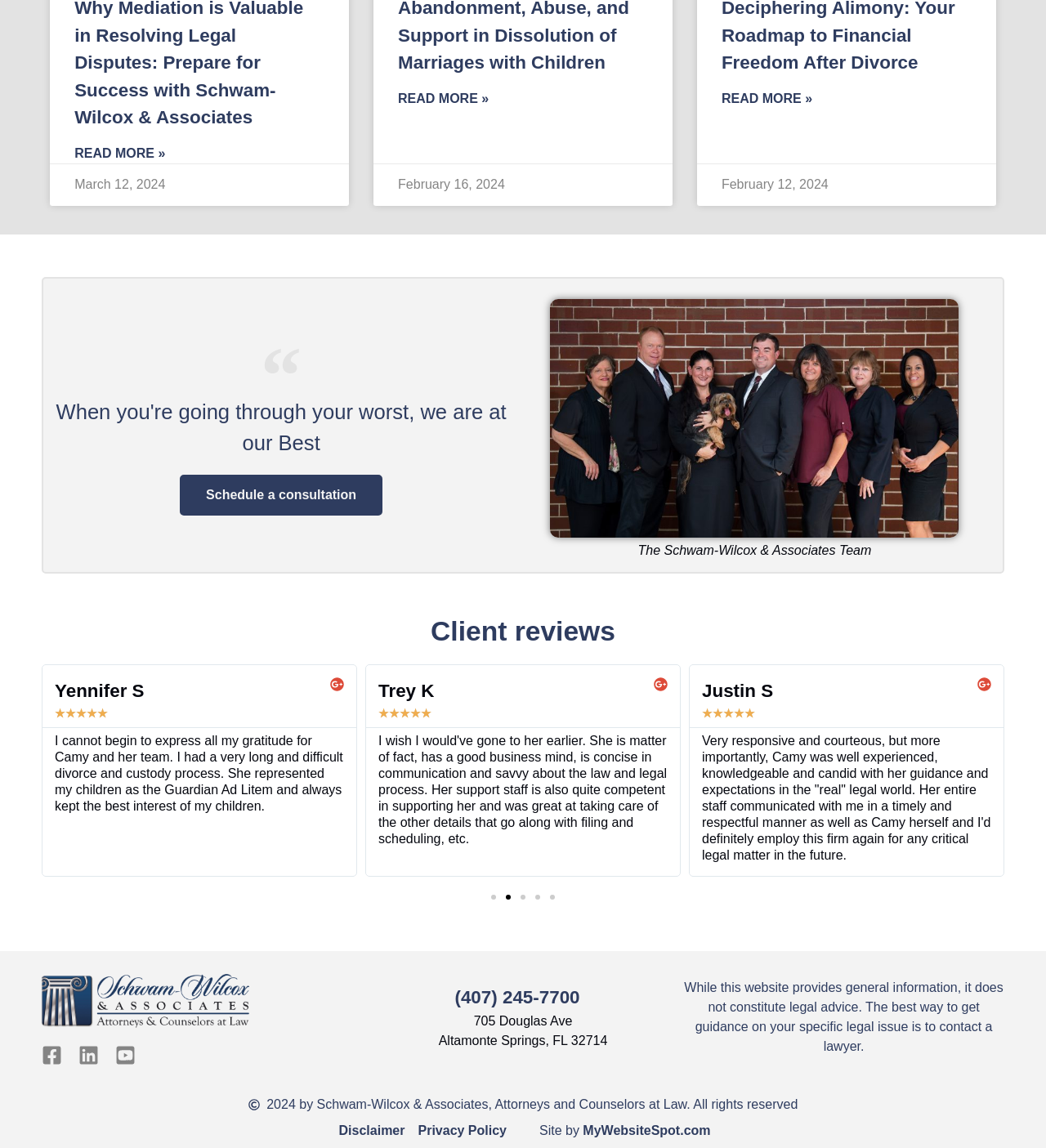Please specify the bounding box coordinates of the area that should be clicked to accomplish the following instruction: "Read more about Why Mediation is Valuable in Resolving Legal Disputes". The coordinates should consist of four float numbers between 0 and 1, i.e., [left, top, right, bottom].

[0.071, 0.125, 0.158, 0.142]